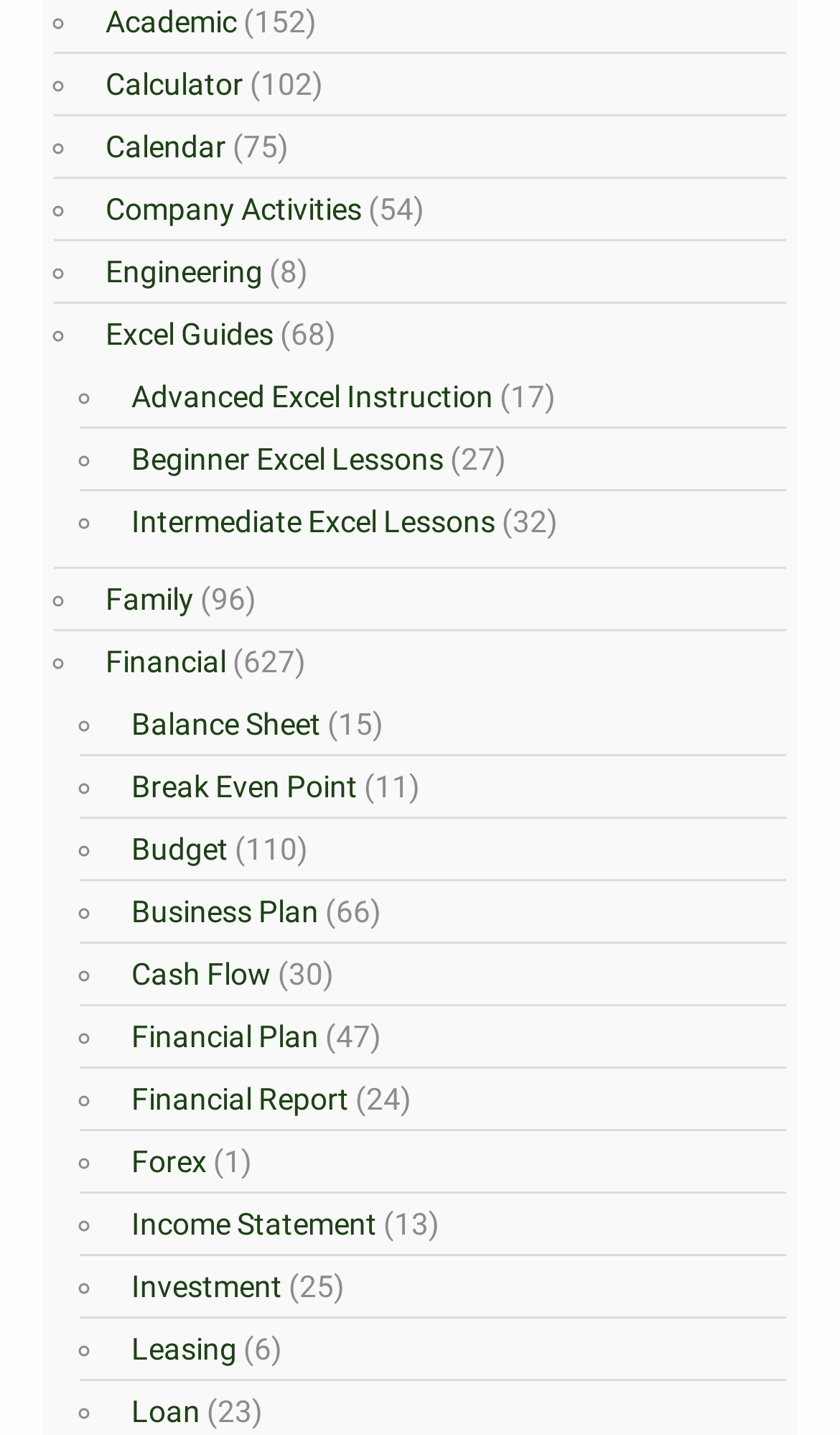Can you find the bounding box coordinates for the element that needs to be clicked to execute this instruction: "Access Advanced Excel Instruction"? The coordinates should be given as four float numbers between 0 and 1, i.e., [left, top, right, bottom].

[0.144, 0.264, 0.587, 0.288]